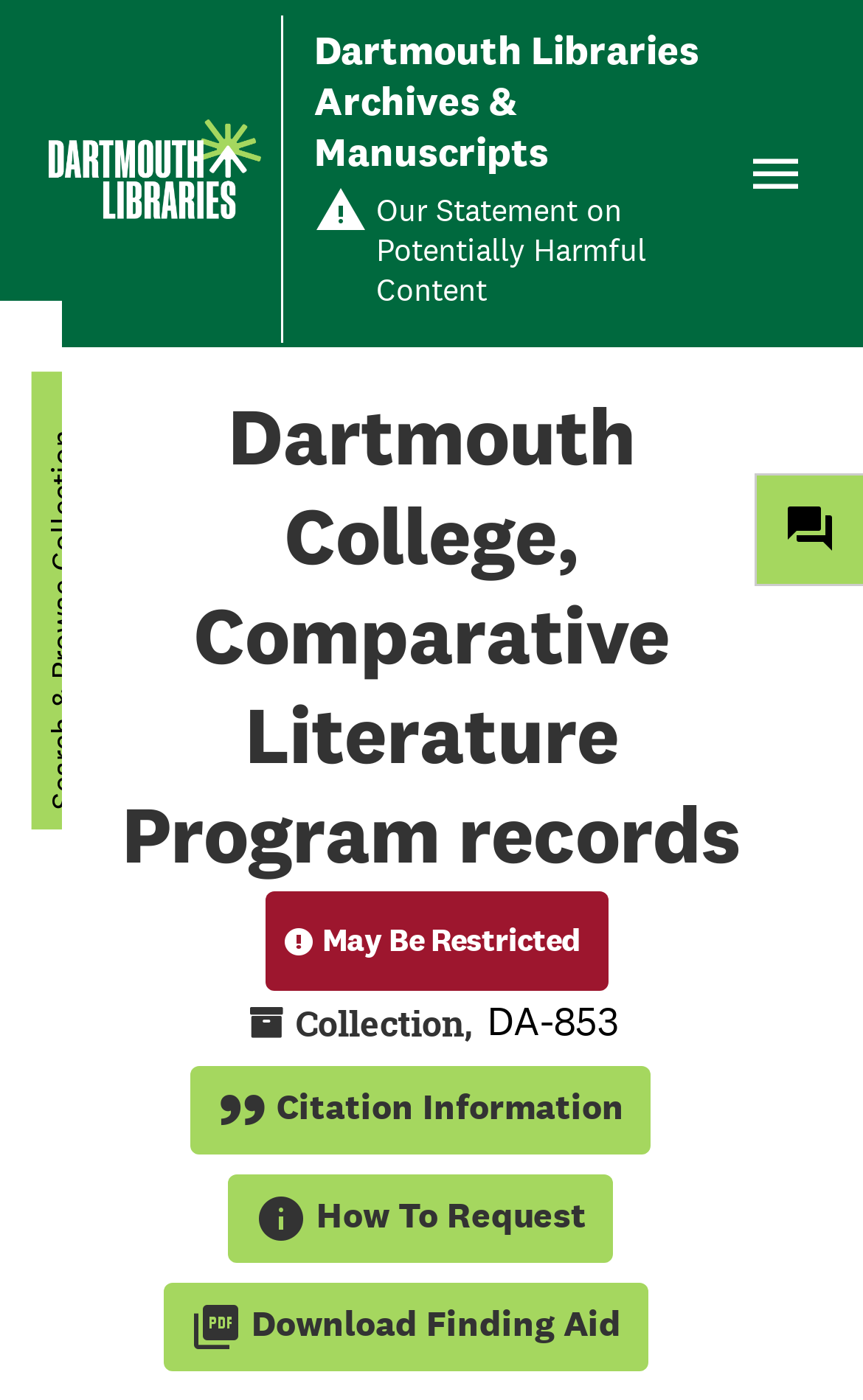Is the navigation menu expanded?
Using the image, give a concise answer in the form of a single word or short phrase.

No